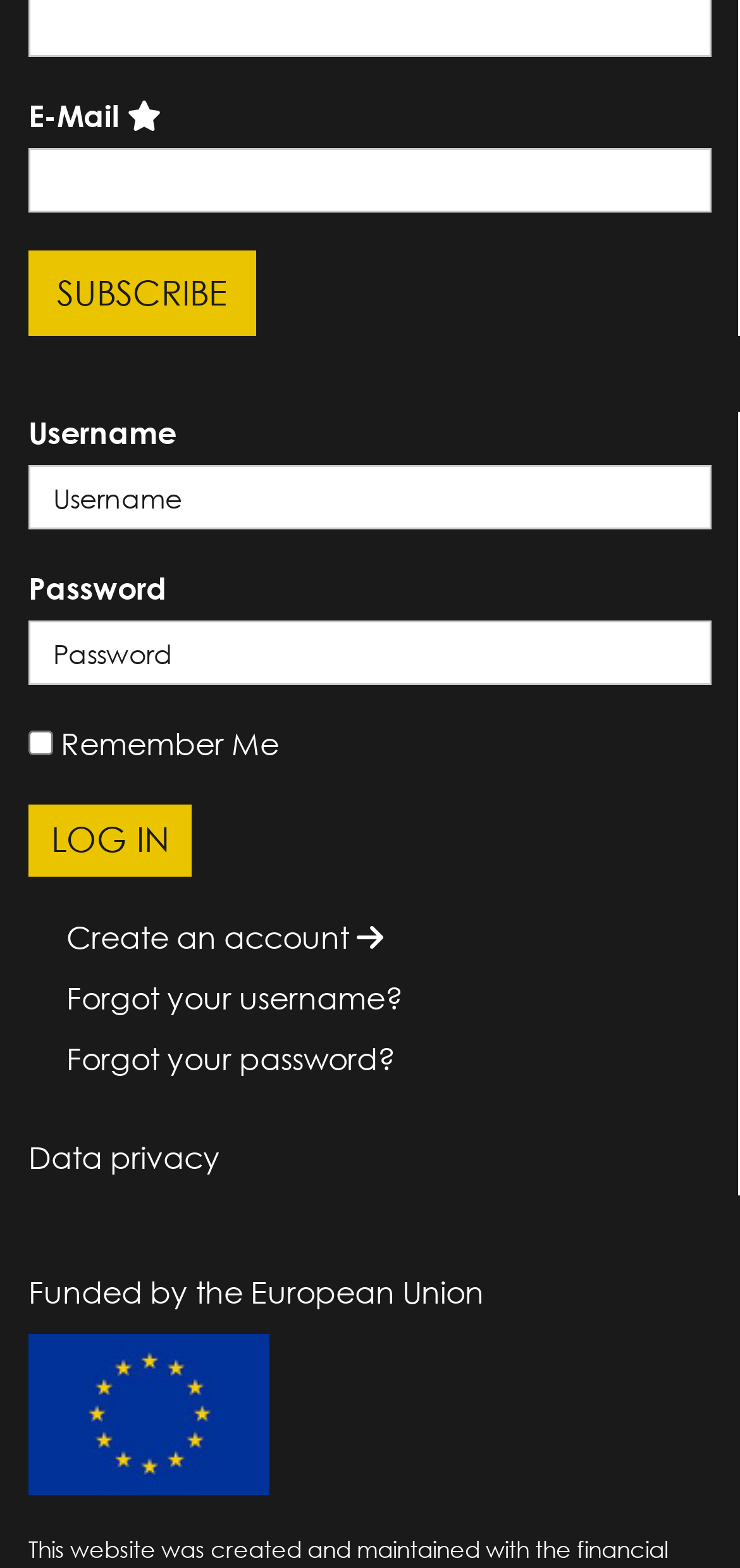What is the funding source of the website?
Look at the image and respond to the question as thoroughly as possible.

The website has a static text at the bottom stating 'Funded by the European Union', which indicates that the website is funded by the European Union.